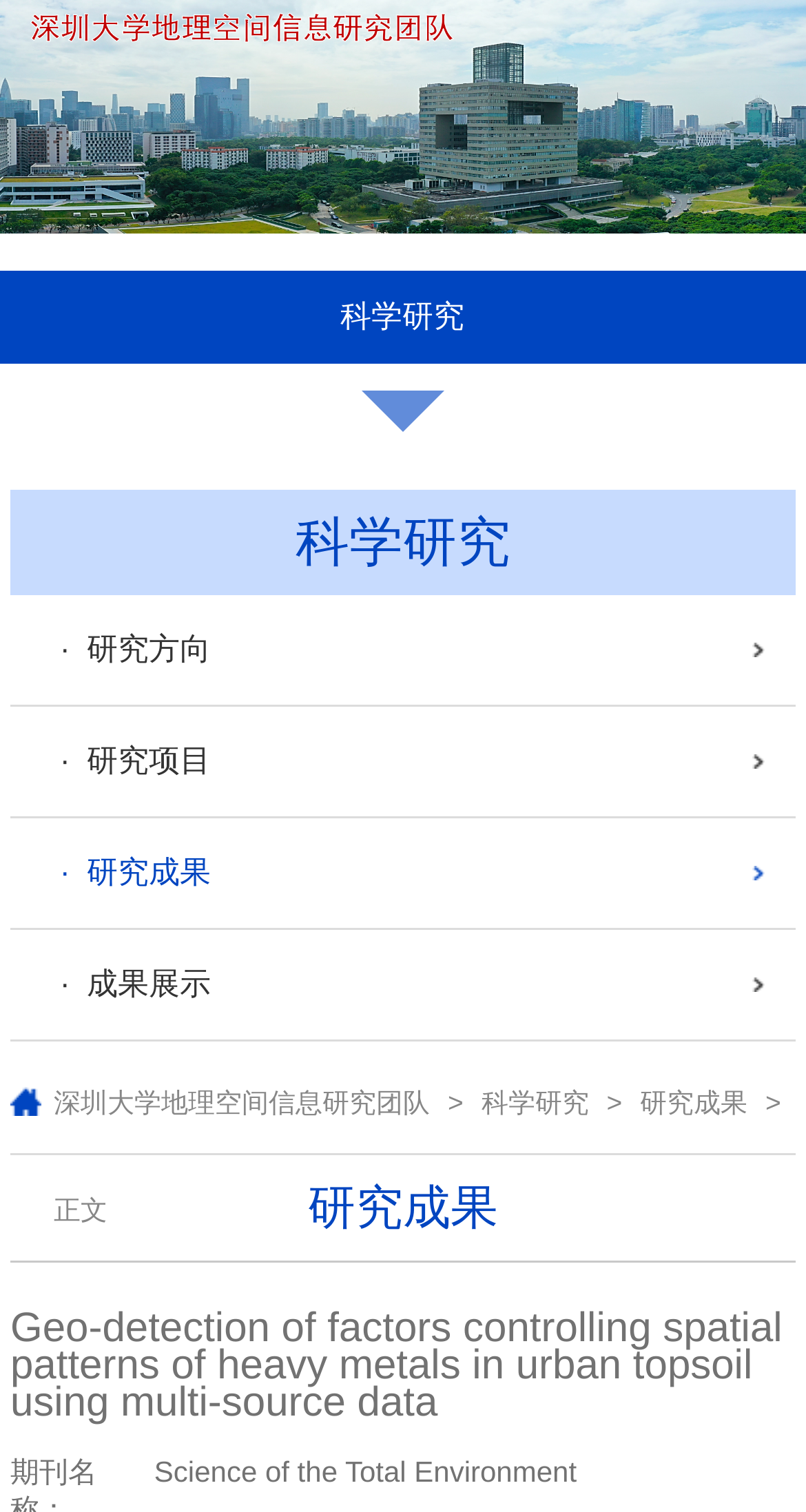How many links are there in the top section?
Please answer the question with as much detail as possible using the screenshot.

In the top section of the webpage, there are two links: '地理空间信息研究团队' and '科学研究'. These links are located at the top of the webpage, with '地理空间信息研究团队' being the first element and '科学研究' being the second element.